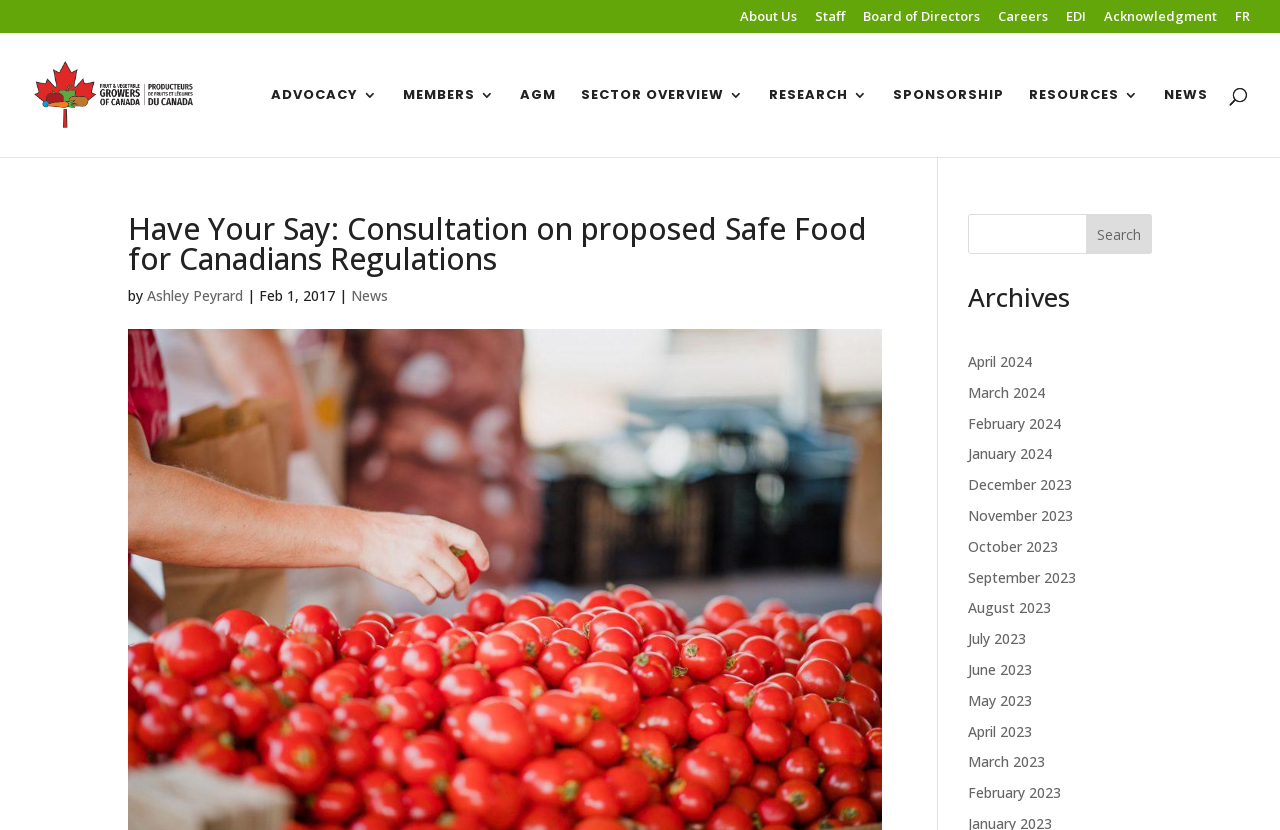Please identify the bounding box coordinates for the region that you need to click to follow this instruction: "Search archives from April 2024".

[0.756, 0.424, 0.806, 0.447]